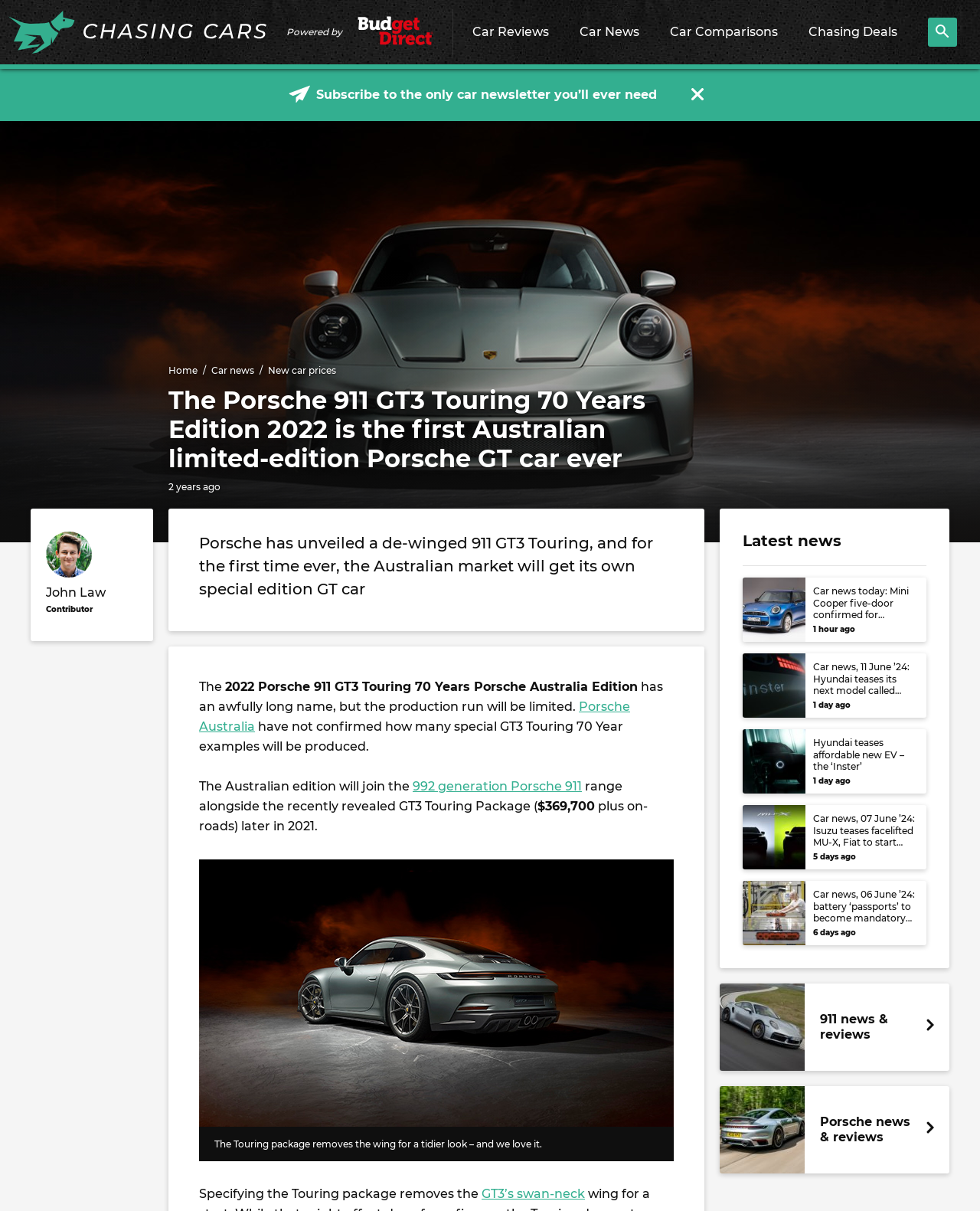Show the bounding box coordinates for the element that needs to be clicked to execute the following instruction: "Learn more about the Porsche 911 GT3 Touring 70 Years Edition". Provide the coordinates in the form of four float numbers between 0 and 1, i.e., [left, top, right, bottom].

[0.203, 0.561, 0.651, 0.573]